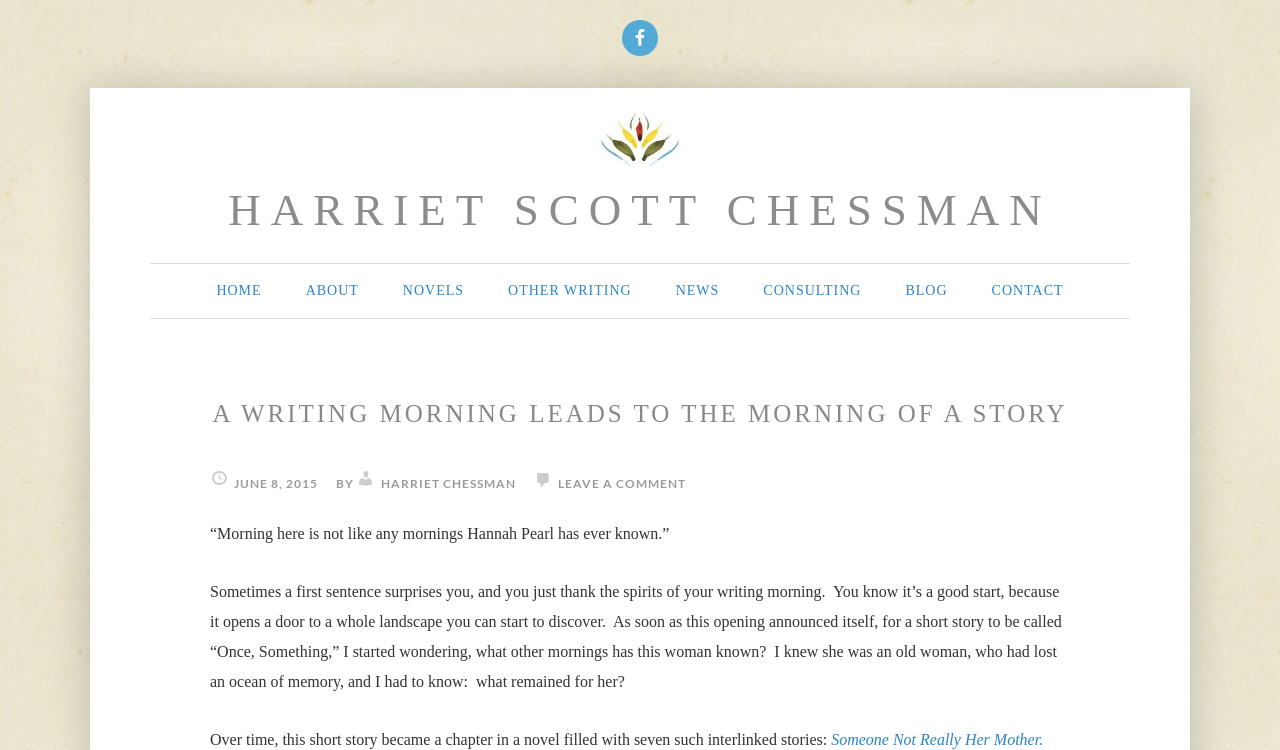How many interlinked stories are in the novel?
Identify the answer in the screenshot and reply with a single word or phrase.

seven